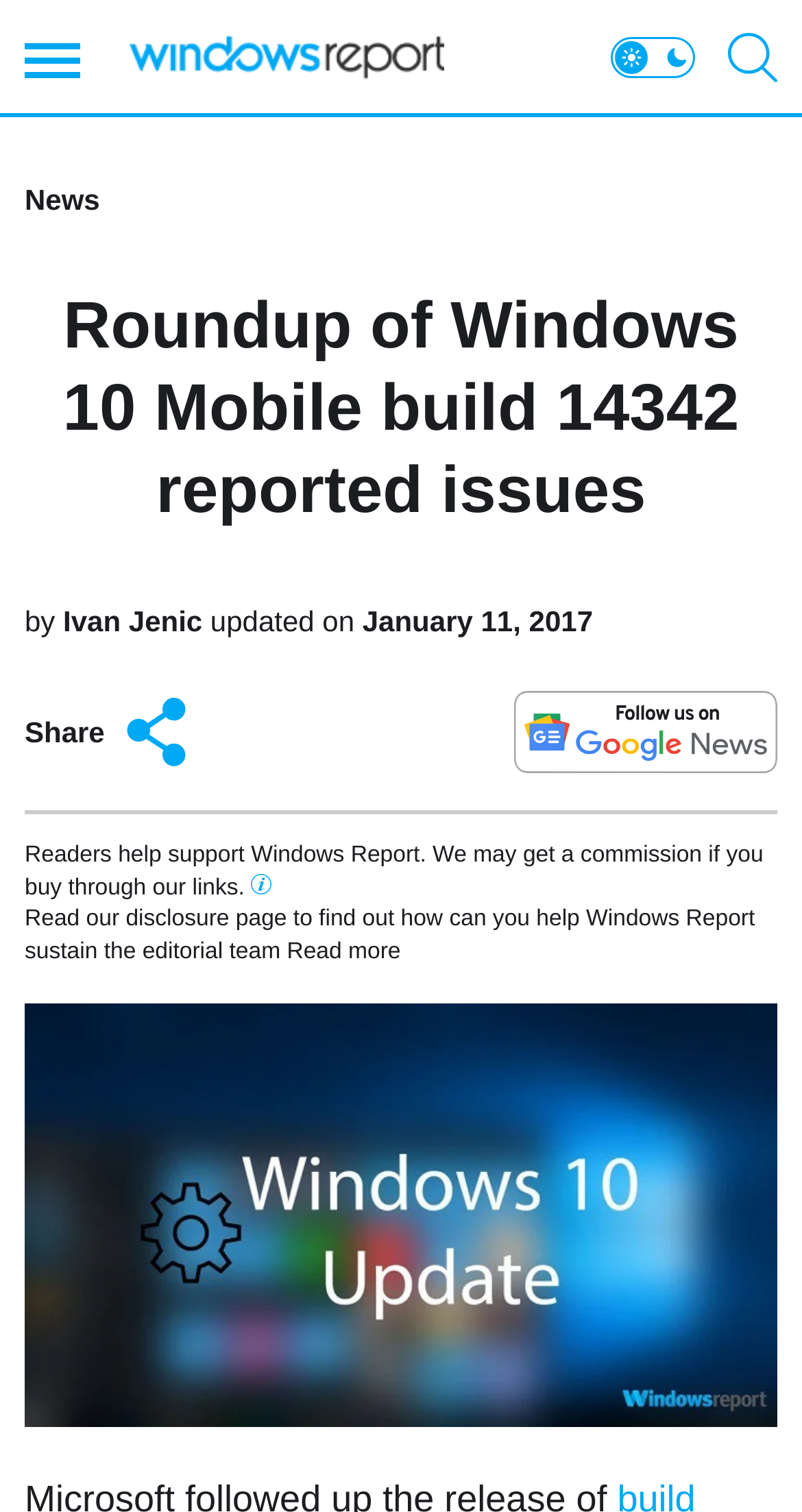Determine the primary headline of the webpage.

Roundup of Windows 10 Mobile build 14342 reported issues